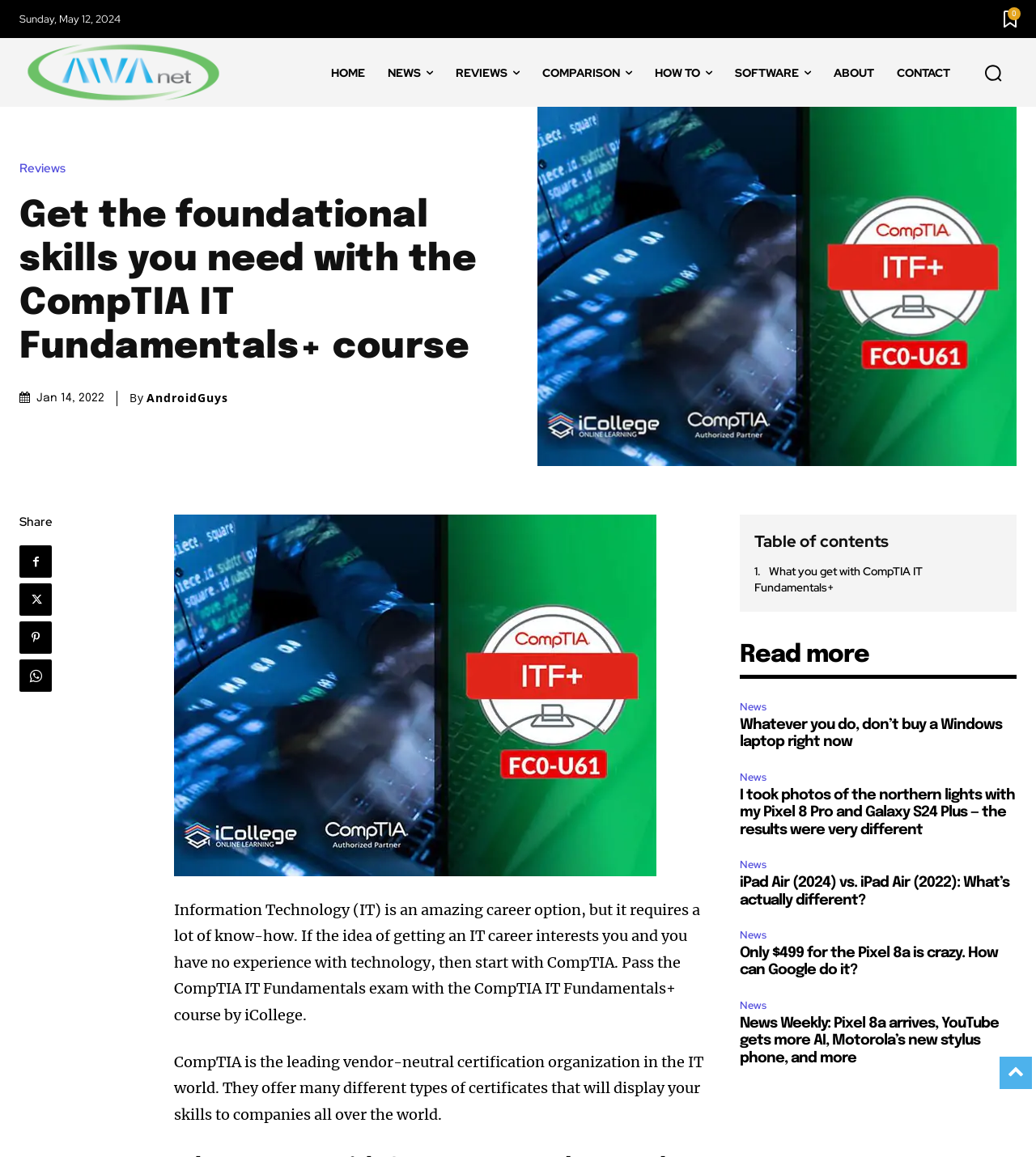Determine the bounding box coordinates of the region I should click to achieve the following instruction: "Search for something". Ensure the bounding box coordinates are four float numbers between 0 and 1, i.e., [left, top, right, bottom].

[0.936, 0.043, 0.981, 0.083]